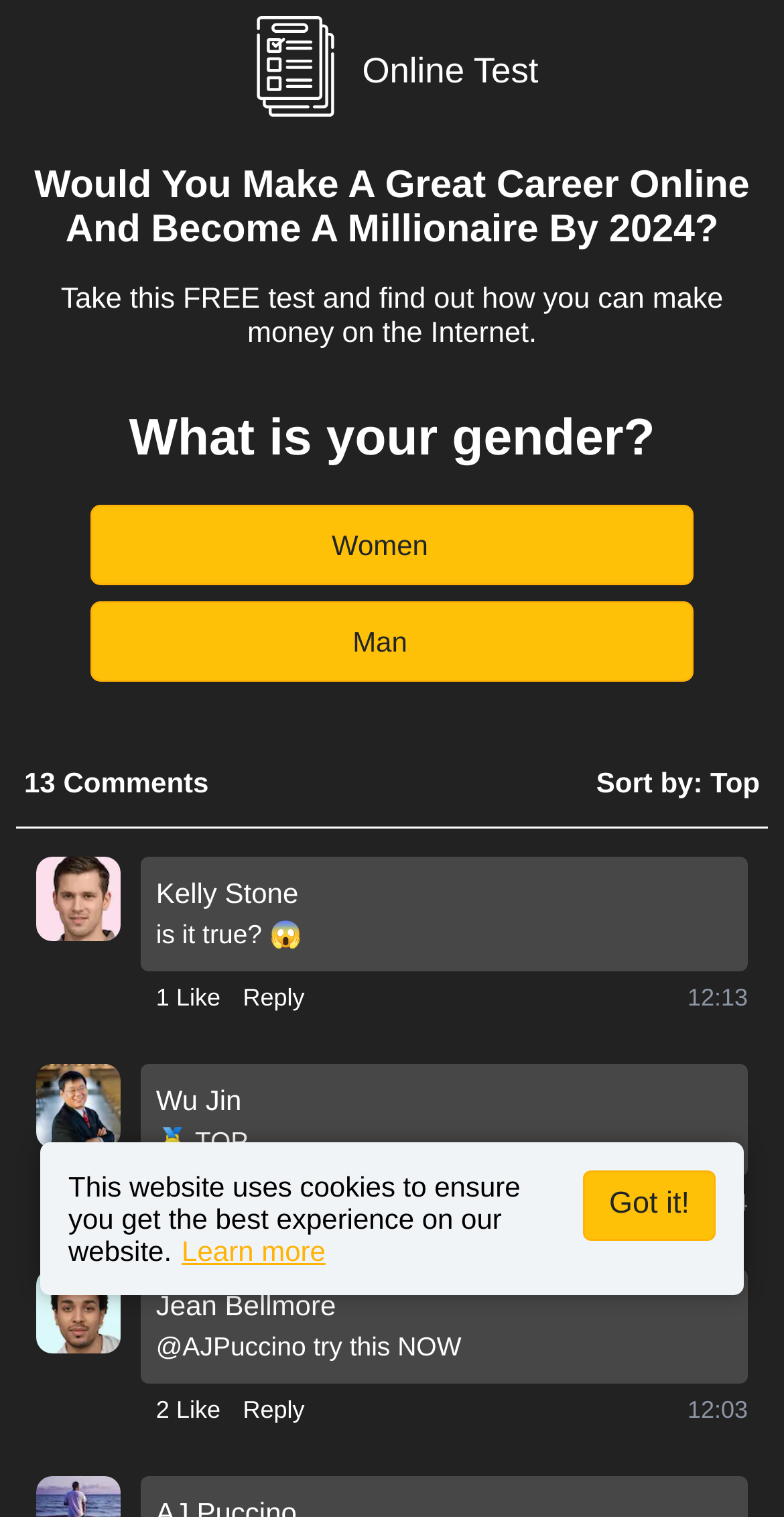What is the function of the button 'Reply'?
From the image, provide a succinct answer in one word or a short phrase.

Respond to comments